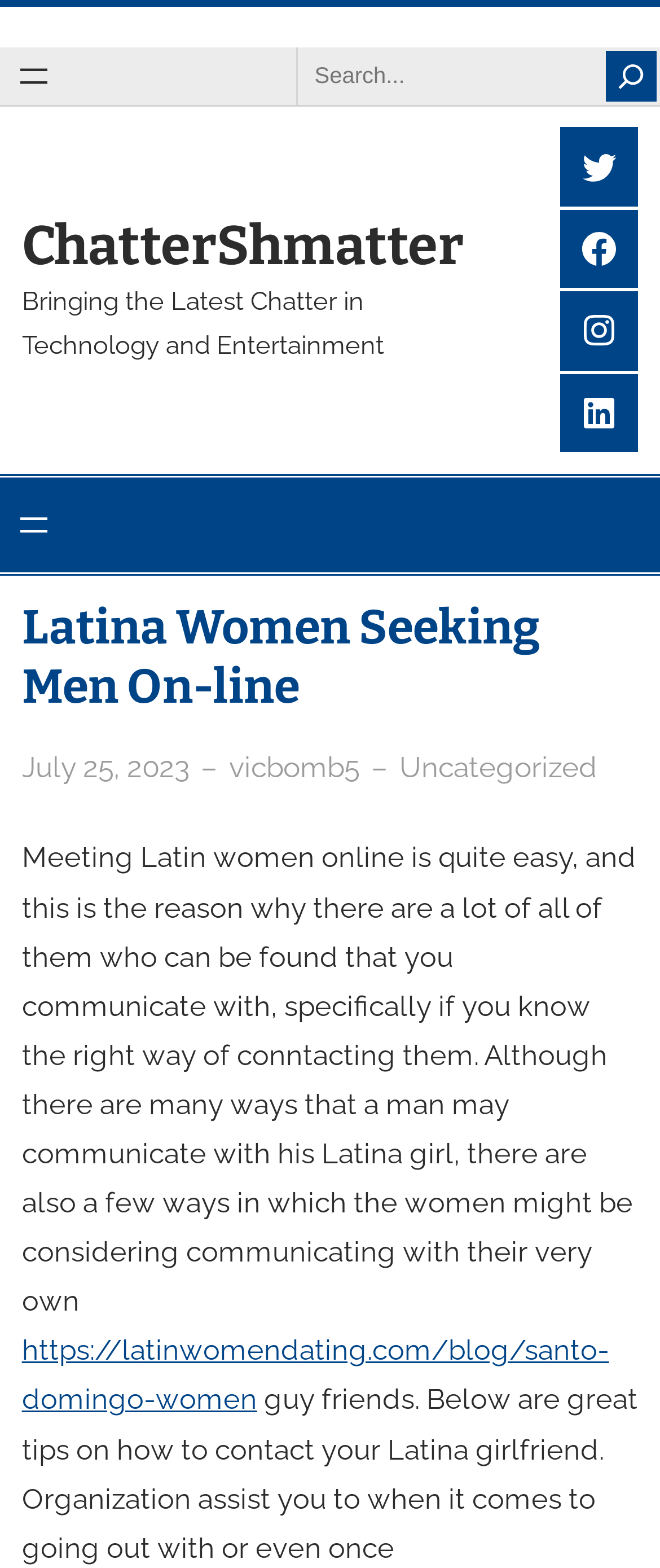Utilize the details in the image to thoroughly answer the following question: How many social media links are available?

By examining the webpage's content, I found four social media links: Twitter, Facebook, Instagram, and LinkedIn, which are located at the top-right corner of the webpage.